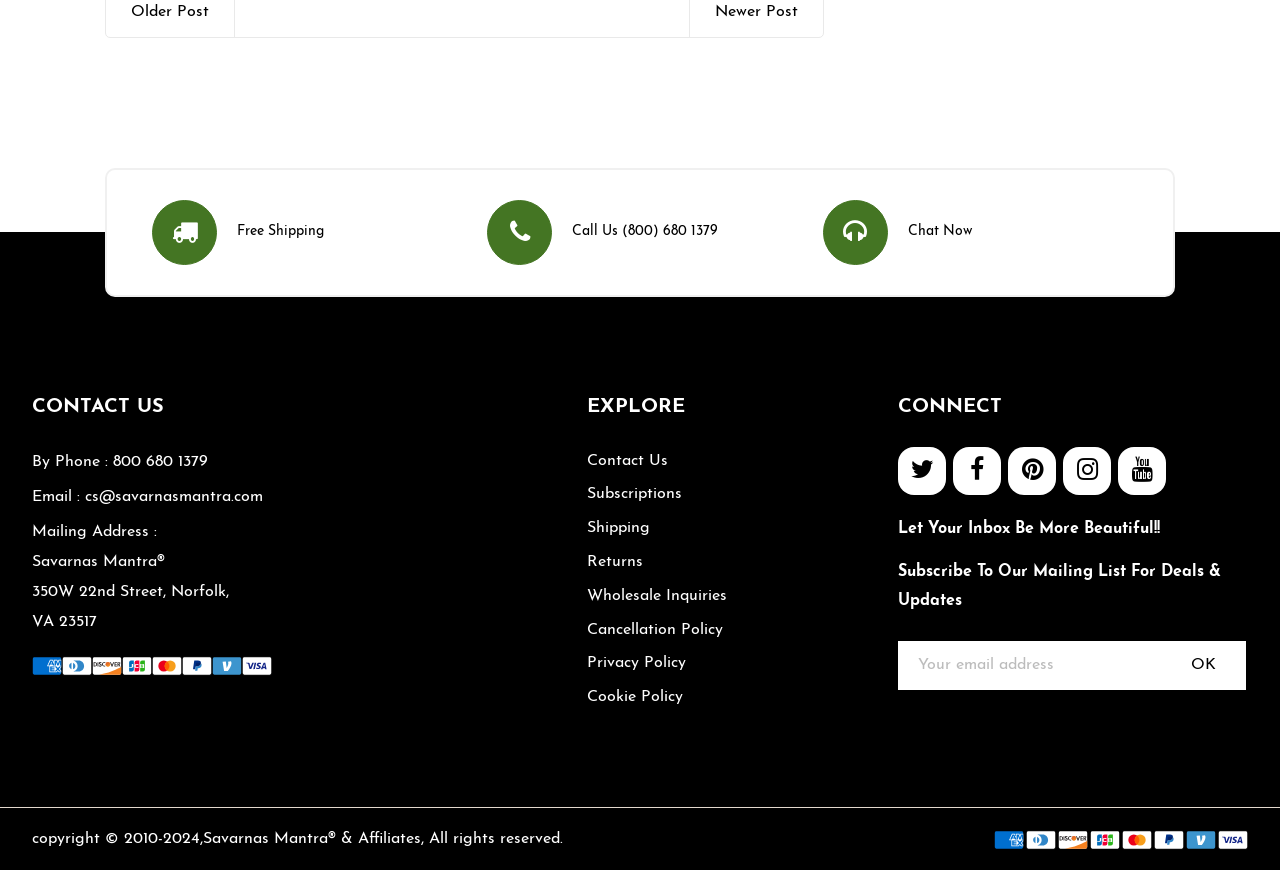Answer the following query concisely with a single word or phrase:
What social media platforms can I follow the company on?

Multiple